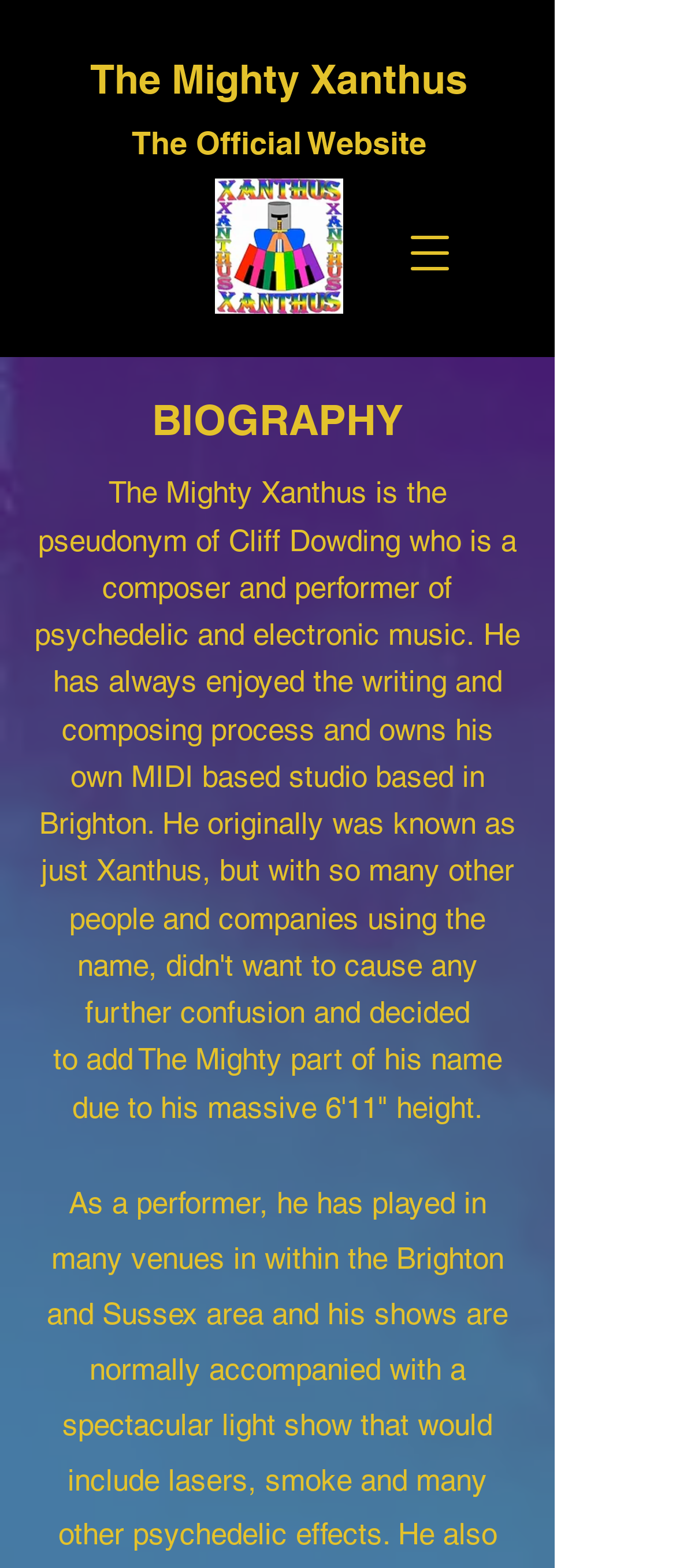Where is The Mighty Xanthus' MIDI based studio located?
Give a single word or phrase as your answer by examining the image.

Brighton